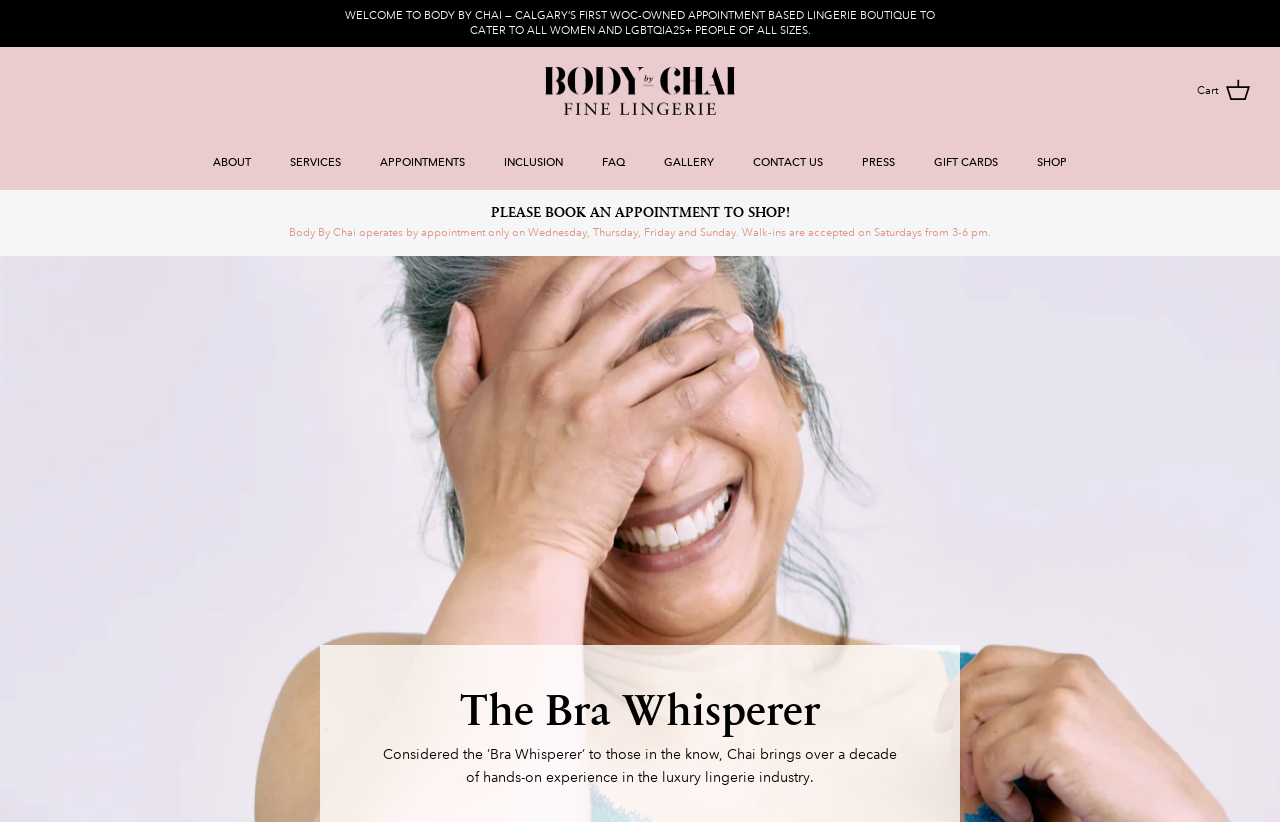Locate the UI element described by APPOINTMENTS and provide its bounding box coordinates. Use the format (top-left x, top-left y, bottom-right x, bottom-right y) with all values as floating point numbers between 0 and 1.

[0.283, 0.166, 0.377, 0.23]